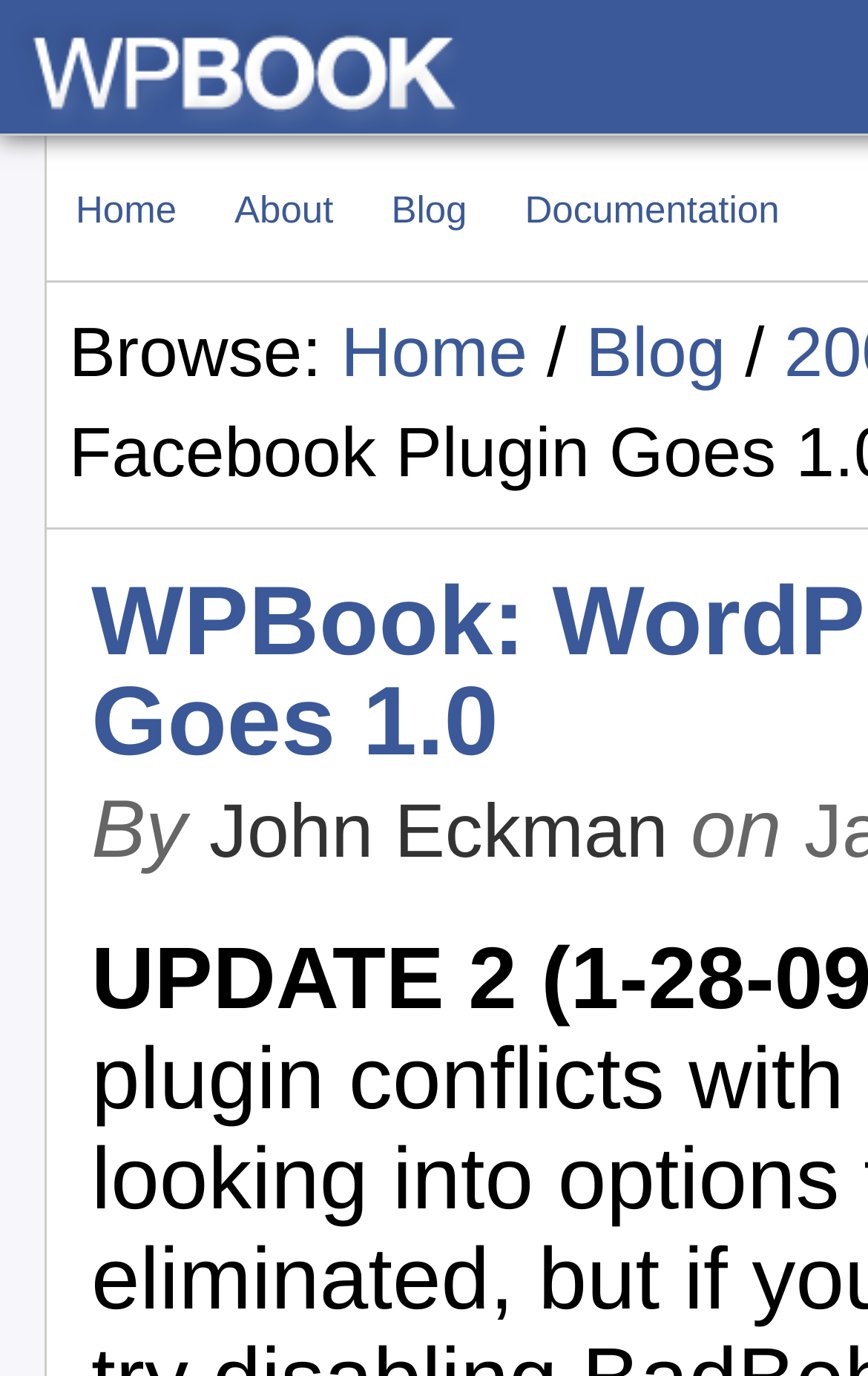Give a comprehensive overview of the webpage, including key elements.

The webpage is about WPBook, a WordPress Facebook plugin, and its recent milestone of reaching version 1.0. At the top-left corner, there is a link to the website's homepage, WPBook.net. 

Below the website title, there is a navigation menu with five links: Home, About, Blog, and Documentation, arranged horizontally from left to right. 

Further down, there is a secondary navigation menu with three links: Home, Blog, and a separator in between, also arranged horizontally from left to right. 

On the lower half of the page, there is a section with text "By" followed by a link to the author, John Eckman, and then the text "on". This section is likely indicating the author and publication date of a blog post or article.